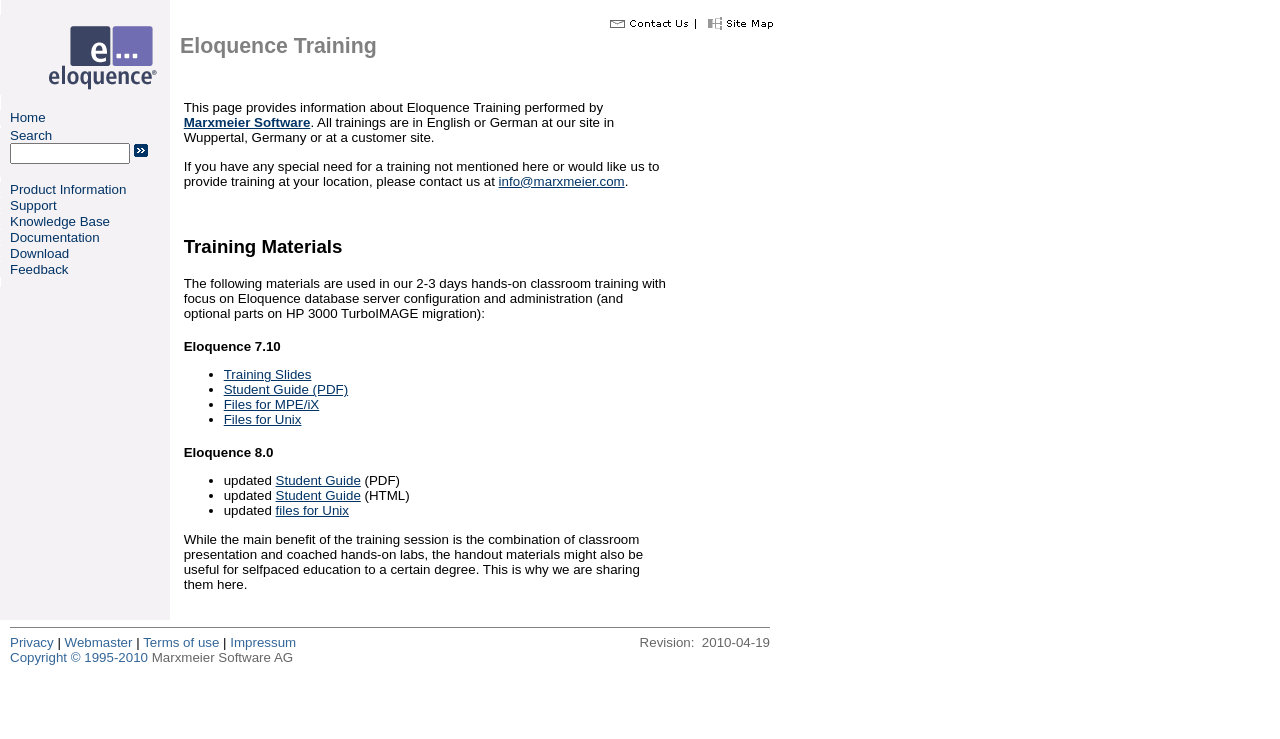Determine the bounding box coordinates of the clickable region to carry out the instruction: "Search for something".

[0.008, 0.194, 0.102, 0.222]